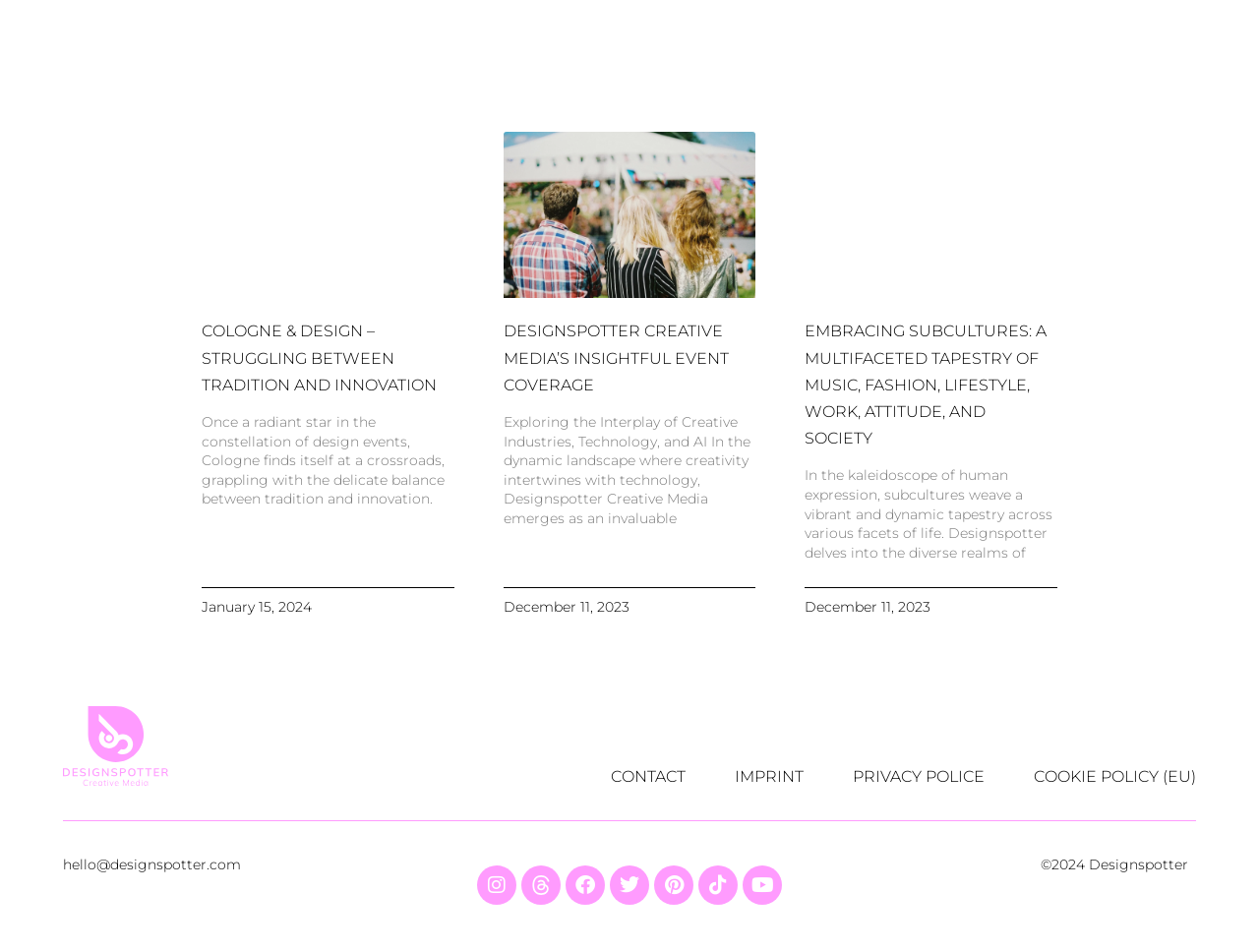Find and specify the bounding box coordinates that correspond to the clickable region for the instruction: "Click on the article about Cologne and design".

[0.16, 0.138, 0.361, 0.659]